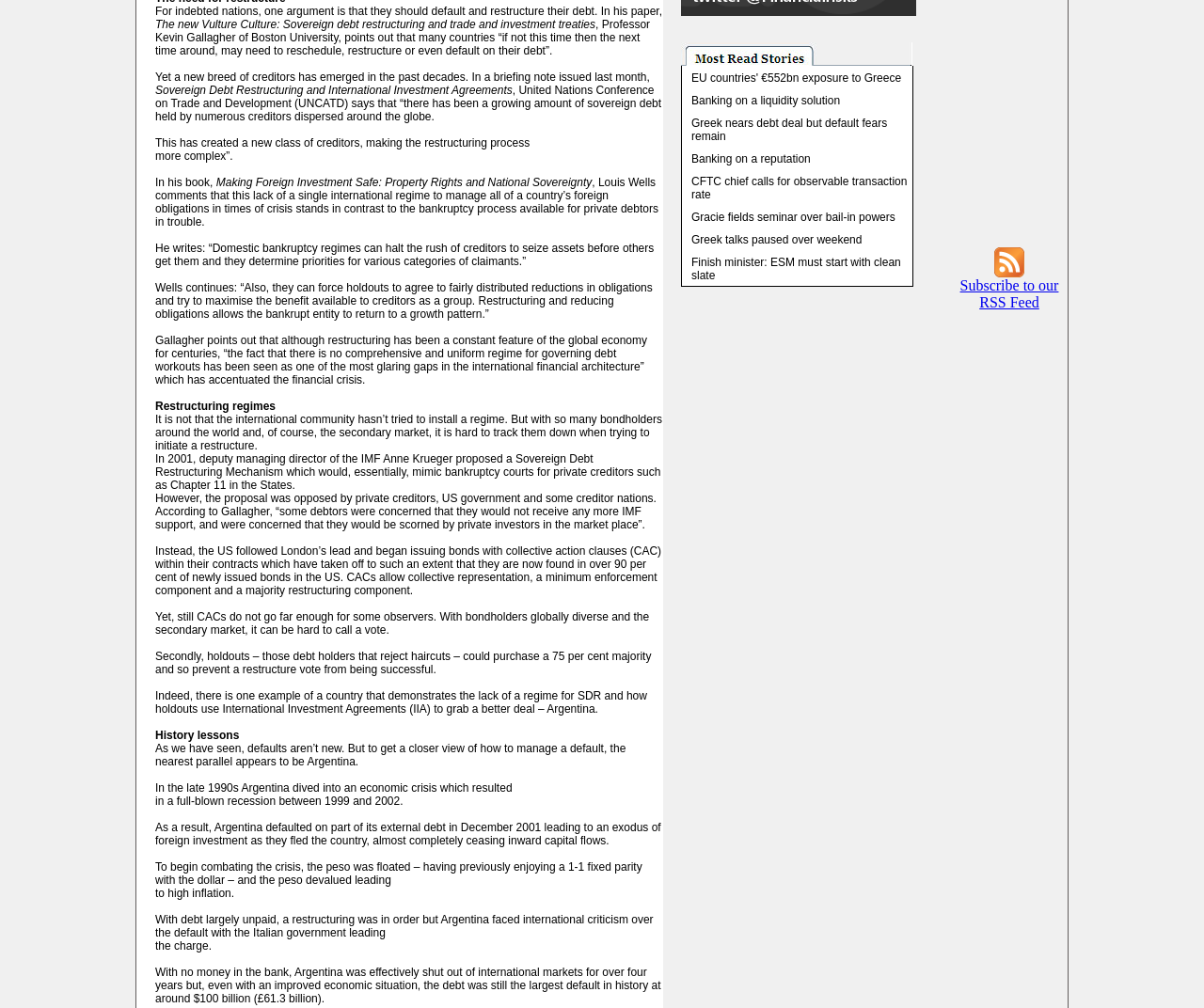Determine the bounding box coordinates of the UI element described below. Use the format (top-left x, top-left y, bottom-right x, bottom-right y) with floating point numbers between 0 and 1: alt="frt_twitter"

[0.566, 0.004, 0.761, 0.018]